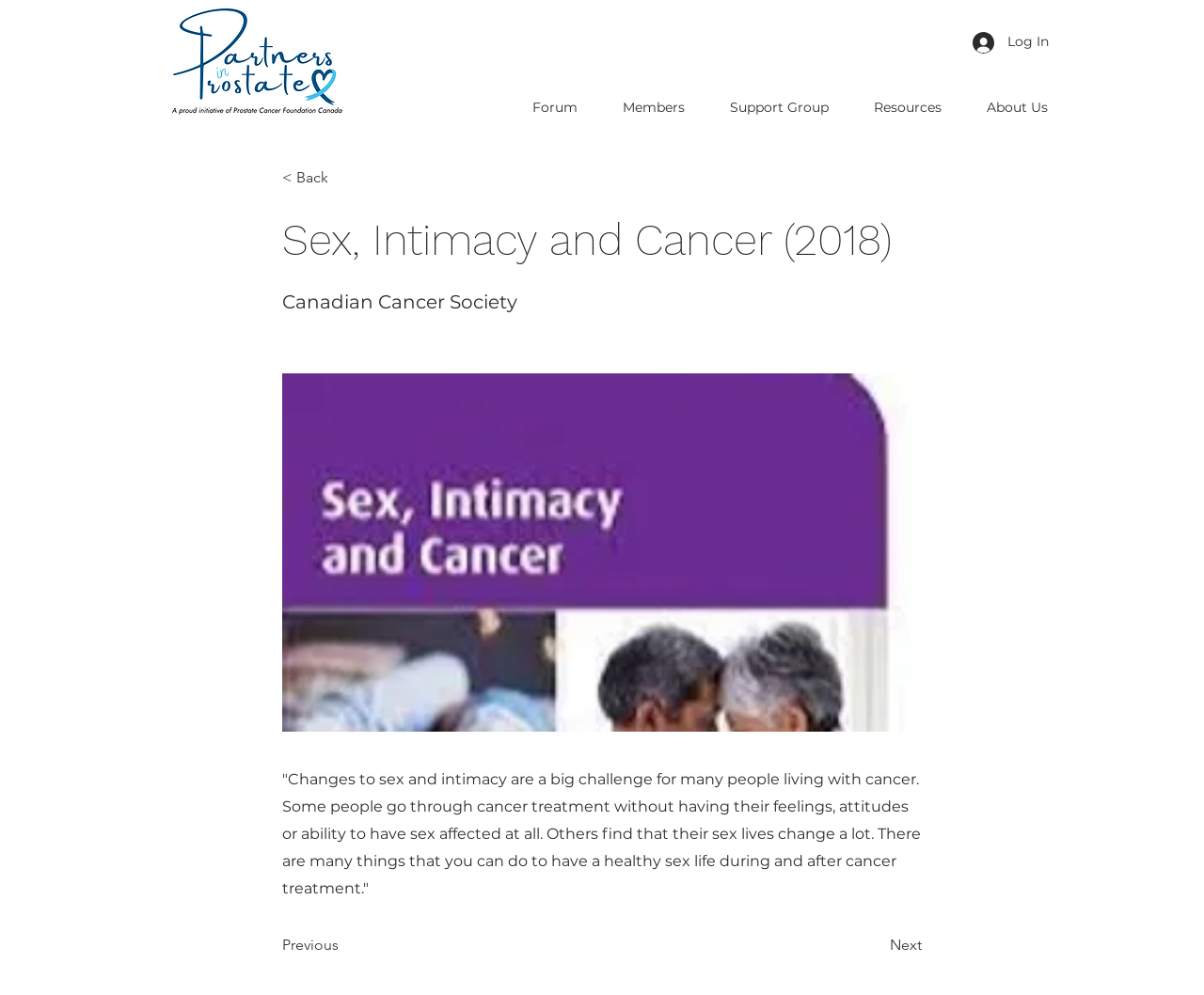Create an elaborate caption that covers all aspects of the webpage.

The webpage is about "Sex, Intimacy and Cancer (2018)" and is part of the "Partners in Prostate" website. At the top left corner, there is a logo of Partners in Prostate, which is an image. On the top right corner, there is a "Log In" button. Below the logo, there is a navigation menu with five links: "Forum", "Members", "Support Group", "Resources", and "About Us". 

Below the navigation menu, there is a heading that reads "Sex, Intimacy and Cancer (2018)". Next to the heading, there is a button that says "< Back". Below the heading, there is a text that reads "Canadian Cancer Society". 

On the left side of the page, there is an image of a book cover with the title "Sex, Intimacy and Cancer (2018)". Below the image, there is a paragraph of text that discusses the challenges of sex and intimacy during cancer treatment. 

At the bottom of the page, there are two buttons: "Previous" and "Next".